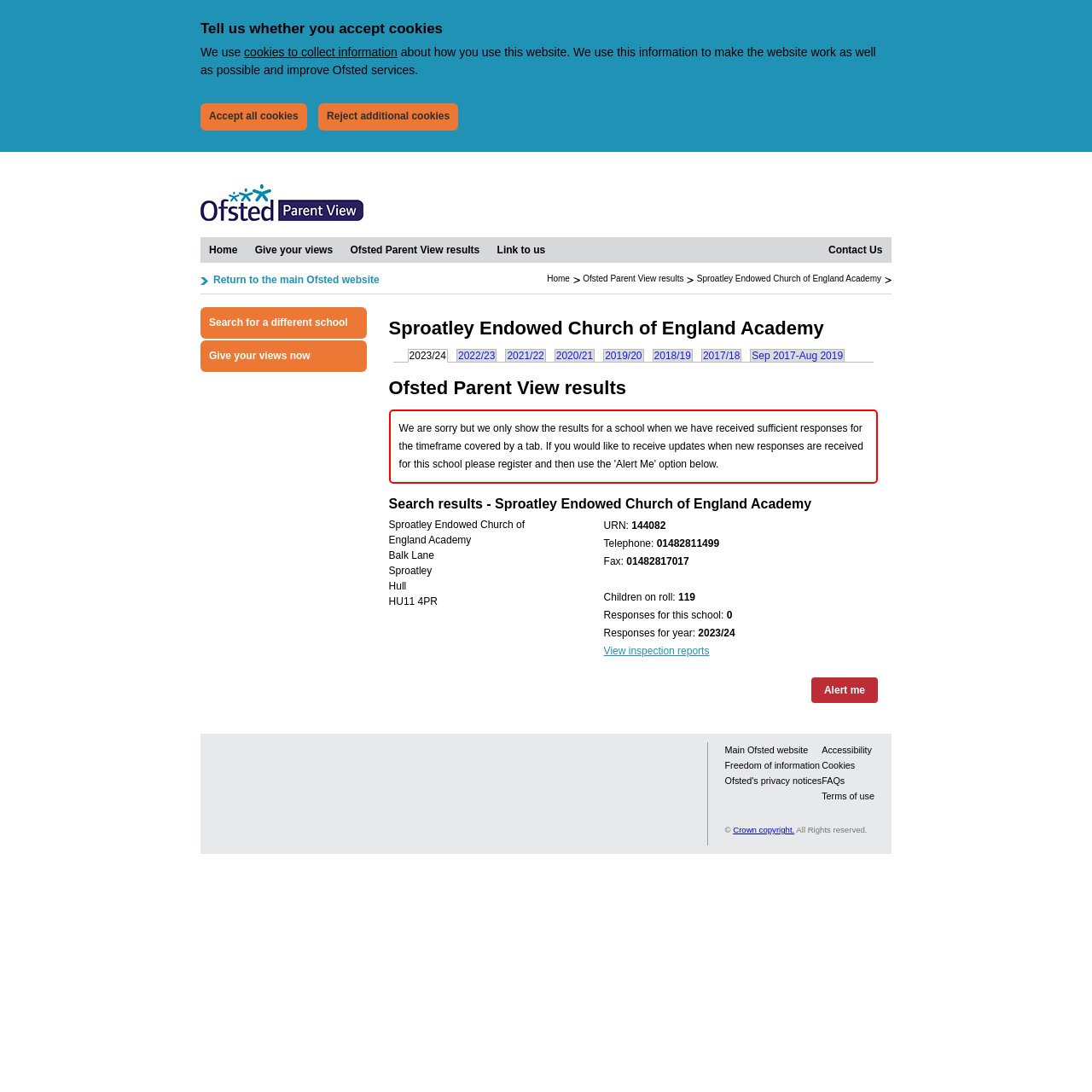Identify the bounding box coordinates for the element you need to click to achieve the following task: "Click Home". Provide the bounding box coordinates as four float numbers between 0 and 1, in the form [left, top, right, bottom].

[0.184, 0.197, 0.333, 0.208]